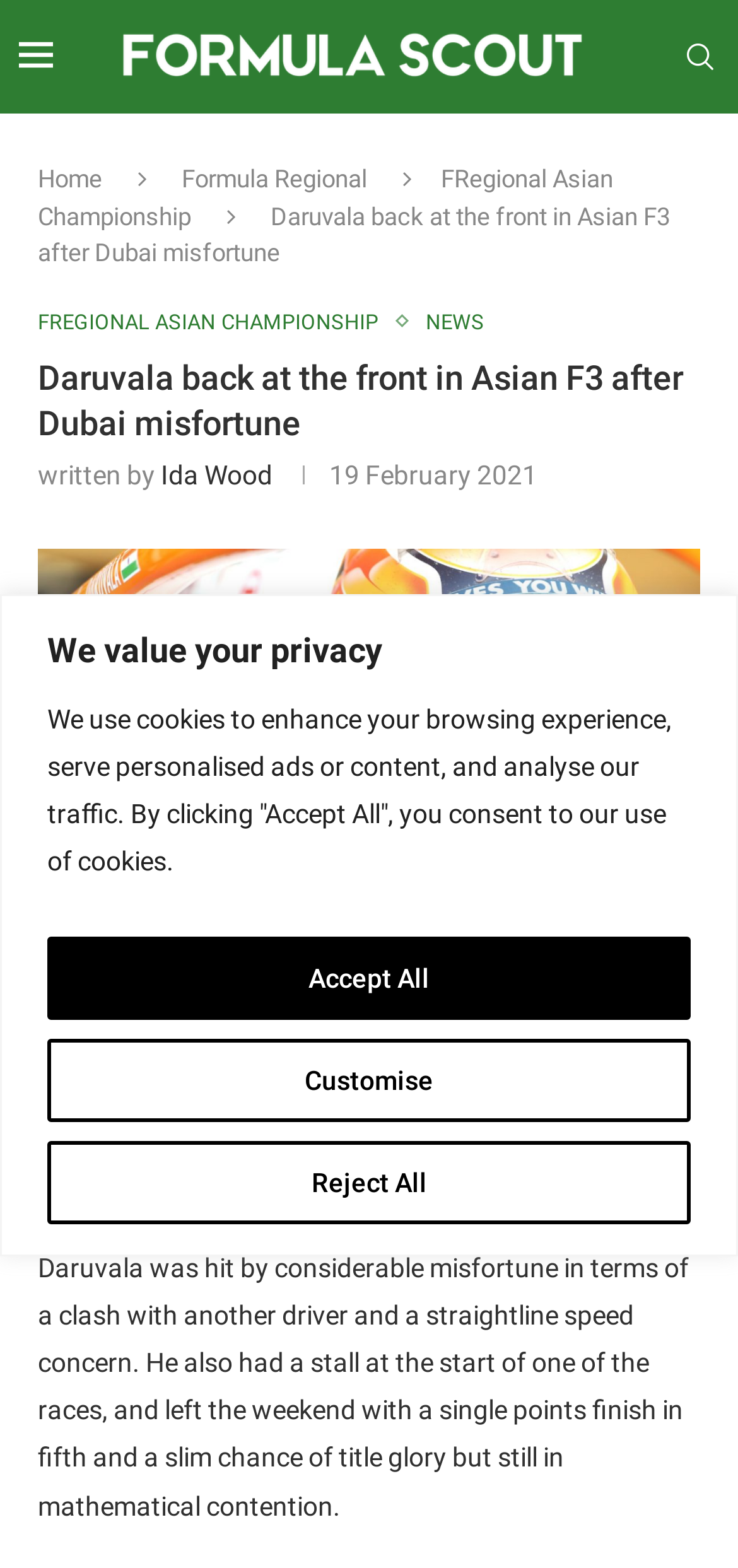Please identify the coordinates of the bounding box for the clickable region that will accomplish this instruction: "visit Formula Scout".

[0.167, 0.001, 0.789, 0.071]